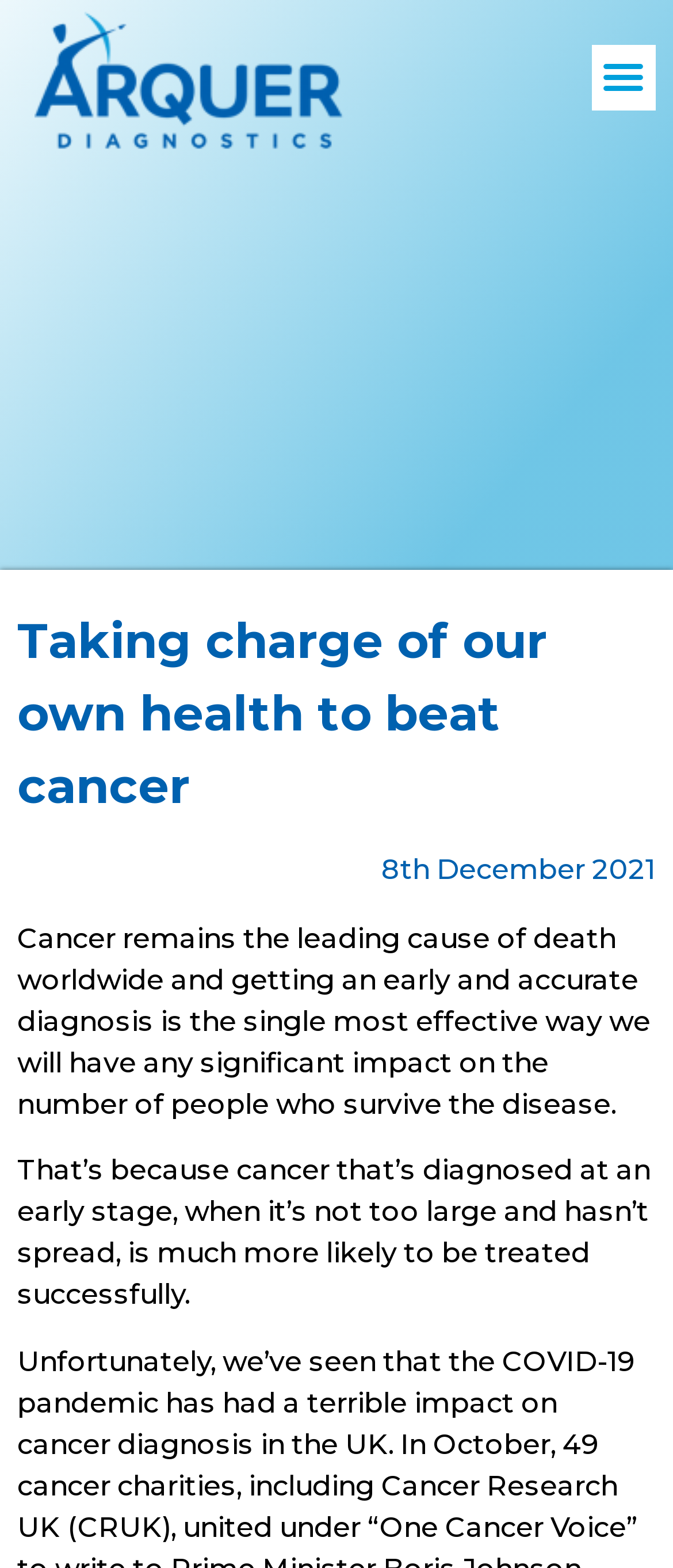What is the focus of the innovative urine test?
Use the information from the screenshot to give a comprehensive response to the question.

Based on the link text 'NEW HOPE FOR WOMEN WITH SUSPECTED ENDOMETRIAL CANCER AS INNOVATIVE URINE TEST RULES OUT DISEASE IN UP TO 99% OF CASES', it can be inferred that the focus of the innovative urine test is endometrial cancer.